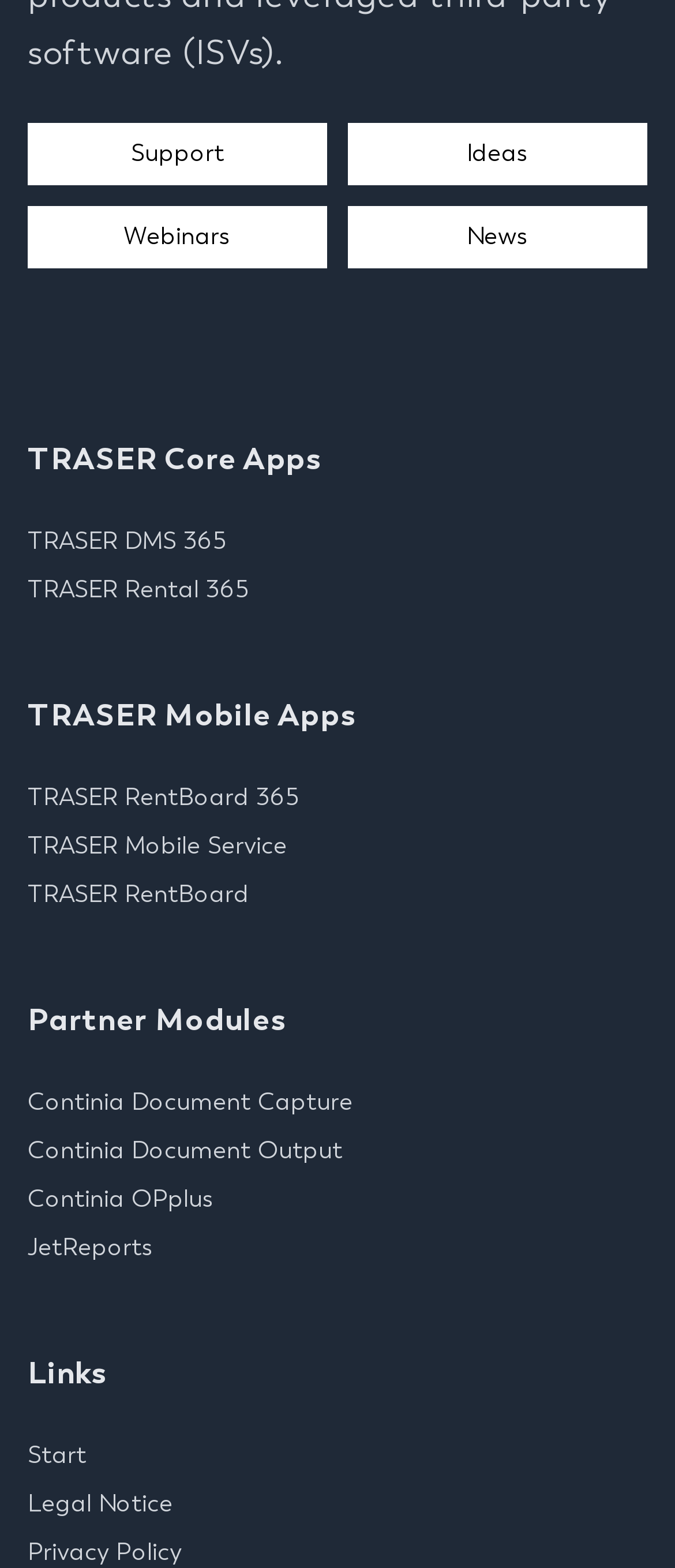Provide a short answer using a single word or phrase for the following question: 
How many links are listed under 'Links'?

3